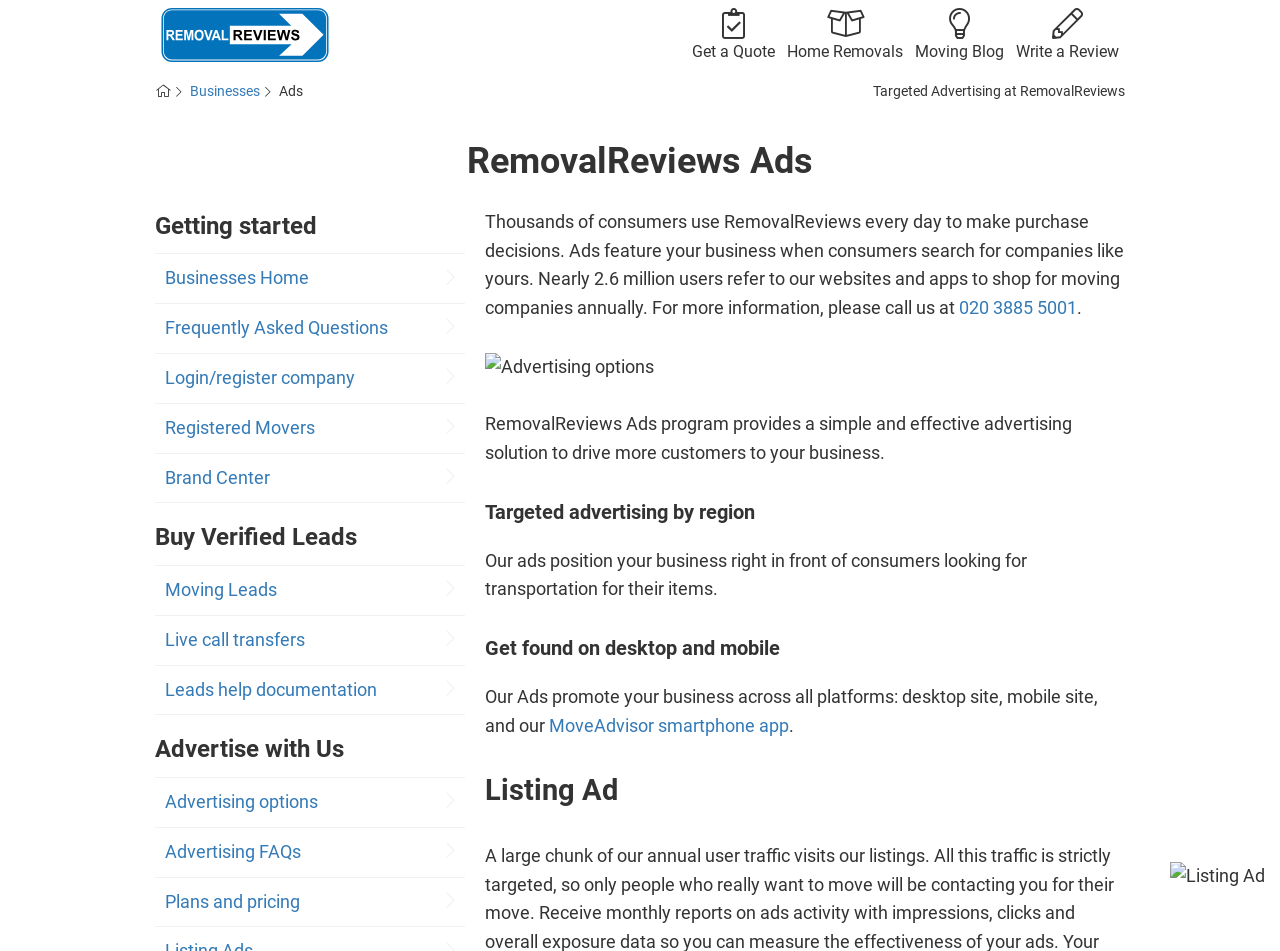Describe in detail what you see on the webpage.

This webpage is about RemovalReviews, a platform that provides targeted advertising solutions for moving companies. At the top, there is an image of the RemovalReviews logo, followed by a series of links to get quotes for different types of moves, such as commercial, international, and long-distance removals.

Below the quote links, there are three main sections. The first section is dedicated to removal services, with links to home removals, removals in the United Kingdom, and international removals. The second section is focused on moving resources, with links to a moving blog, moving guides, and packing tips. The third section allows users to write a review or access business-related features, such as advertising options and login/register company.

On the left side of the page, there is a navigation menu with links to various sections, including businesses, frequently asked questions, and brand center. Below the navigation menu, there are headings that describe the benefits of advertising with RemovalReviews, including targeted advertising by region, getting found on desktop and mobile, and listing ads.

The page also features a brief description of the RemovalReviews Ads program, which provides a simple and effective advertising solution to drive more customers to moving companies. Additionally, there is a call-to-action to contact RemovalReviews for more information, along with a phone number and a brief statistic about the number of users who refer to their websites and apps annually.